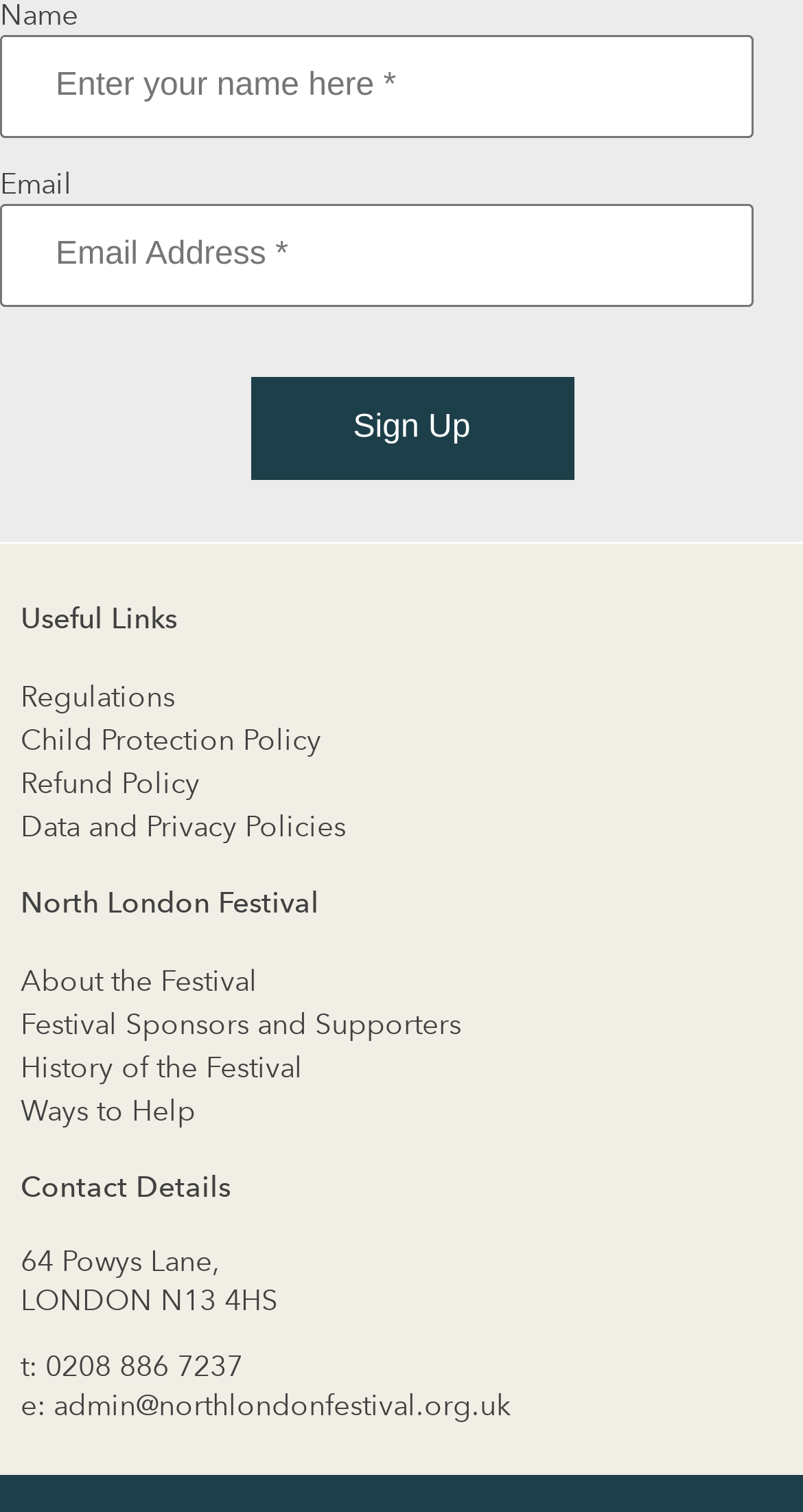What is the postal code of the festival's contact address?
Refer to the screenshot and answer in one word or phrase.

N13 4HS